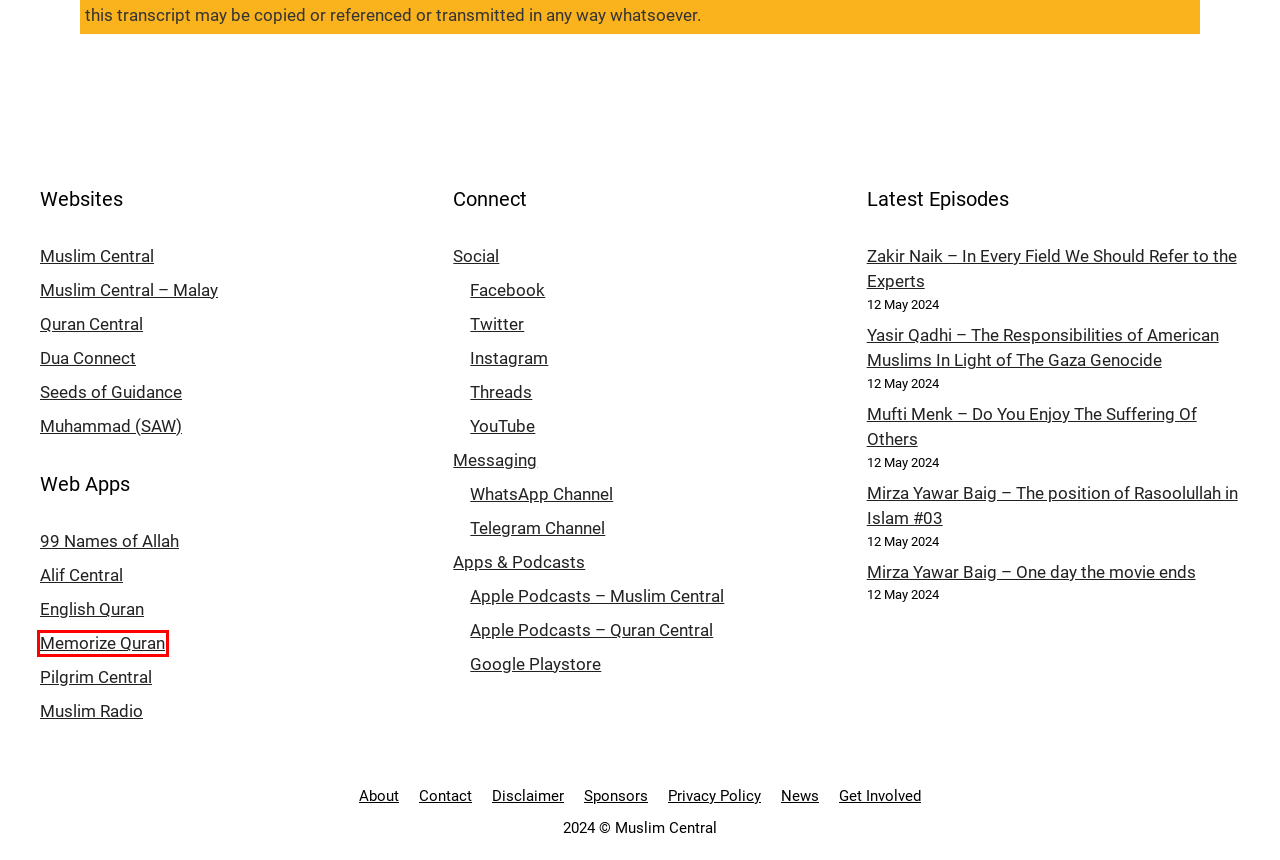You have a screenshot of a webpage with a red rectangle bounding box around a UI element. Choose the best description that matches the new page after clicking the element within the bounding box. The candidate descriptions are:
A. Zakir Naik - In Every Field We Should Refer to the Experts
B. Pilgrim Central - Hajj & Umrah Guide
C. Duas
D. Mirza Yawar Baig - The position of Rasoolullah in Islam #03
E. Muslim Radio
F. Seeds of Guidance - FREE Self-Enrichment Courses at Your Own Pace
G. Memorize Quran - Web & Desktop App
H. 99 Names of Allah

G